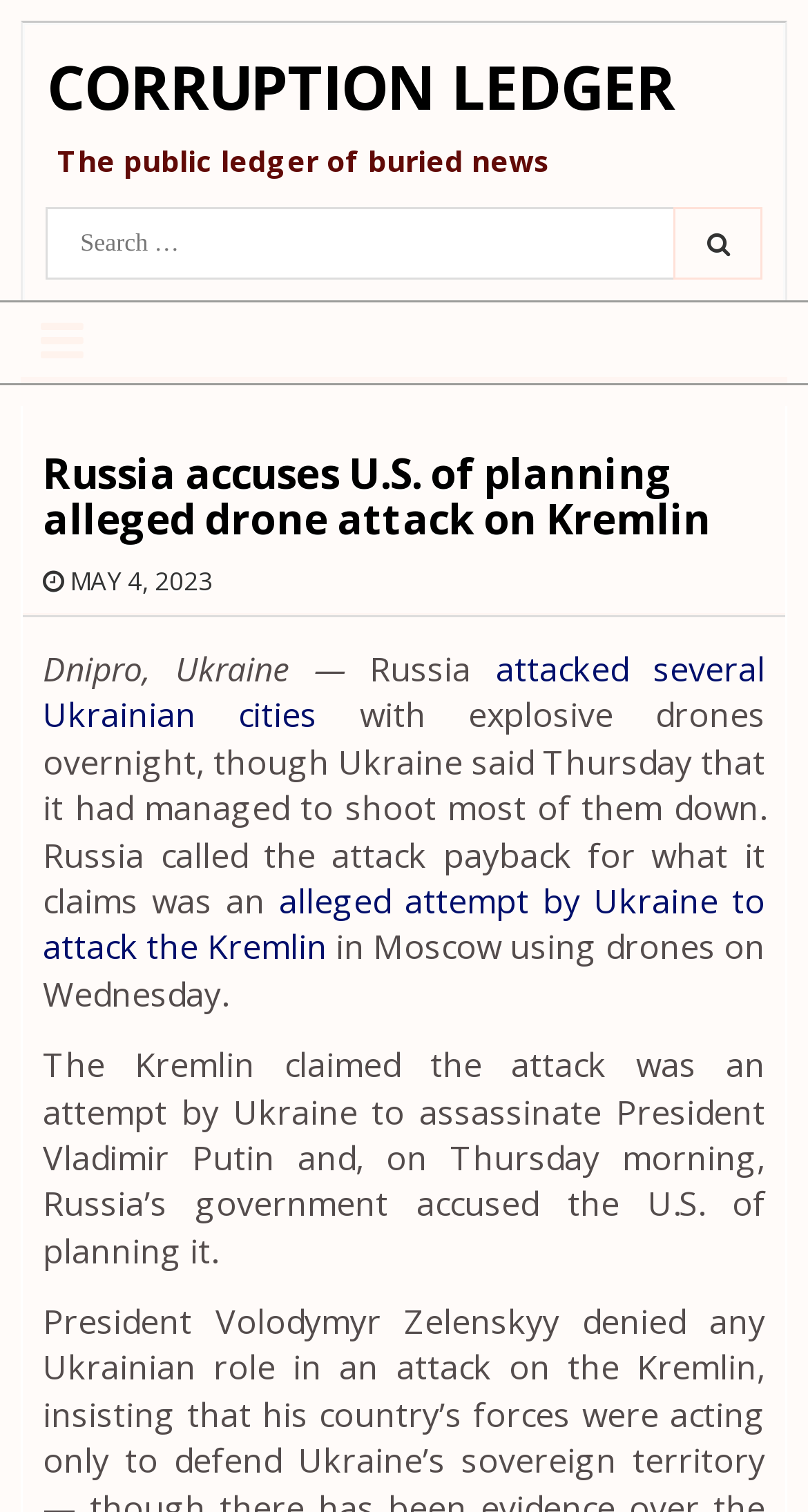What did Ukraine manage to do to the explosive drones?
Based on the visual details in the image, please answer the question thoroughly.

According to the article, Ukraine said that it had managed to shoot most of the explosive drones down, as stated in the second paragraph of the article.